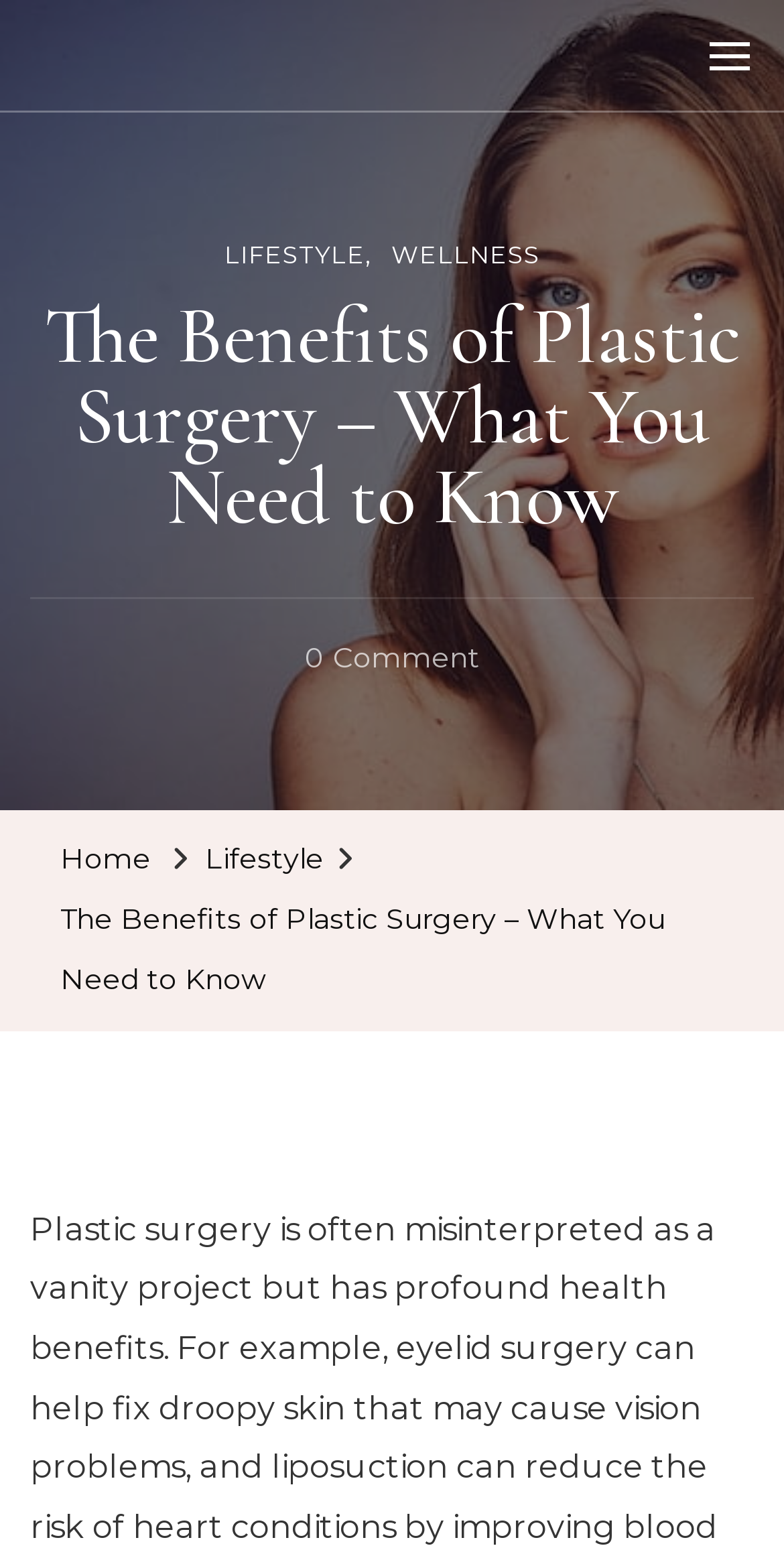Is there a button on the top right corner?
Give a one-word or short-phrase answer derived from the screenshot.

Yes